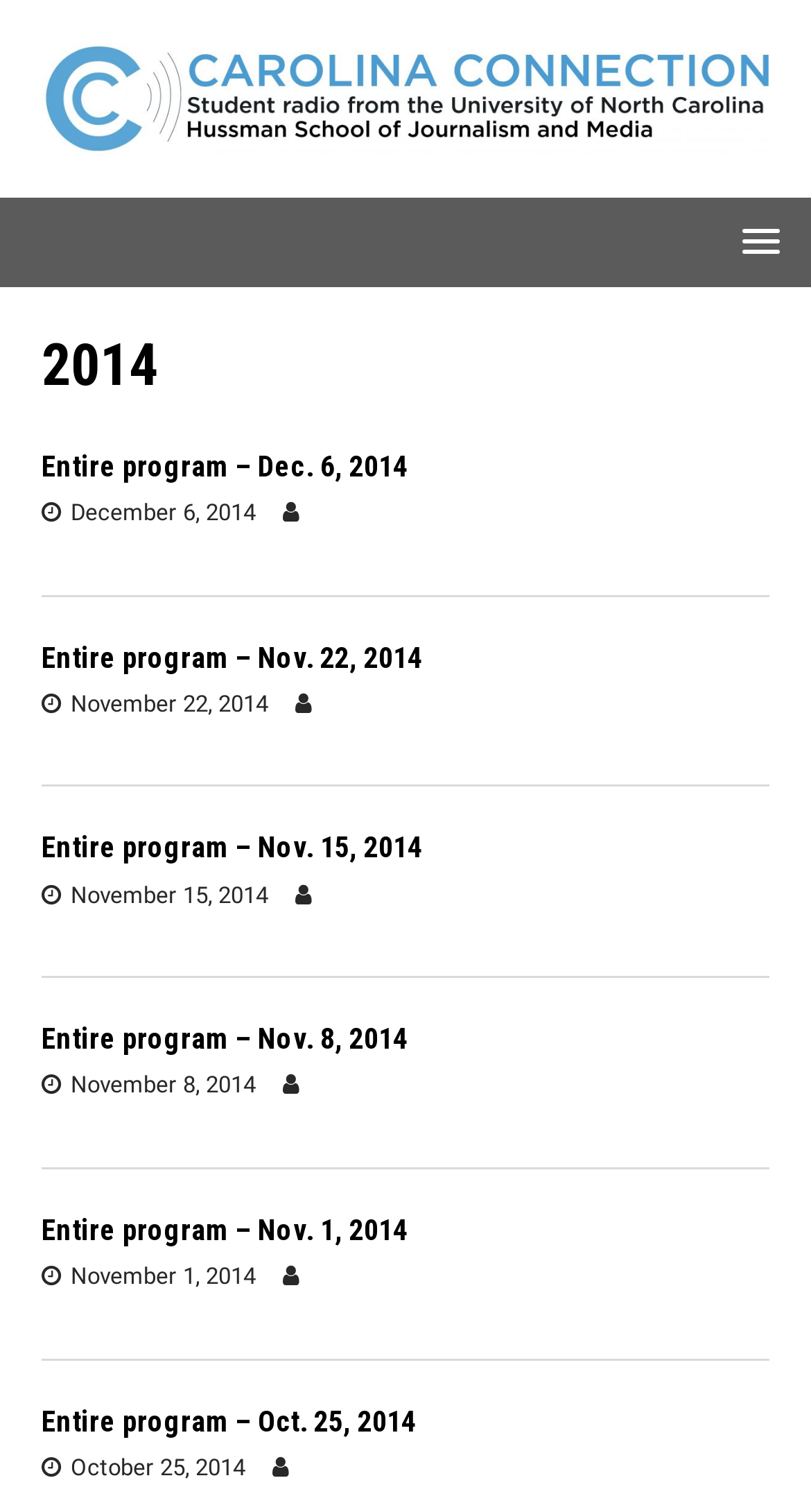Highlight the bounding box of the UI element that corresponds to this description: "MENU".

[0.872, 0.138, 0.987, 0.181]